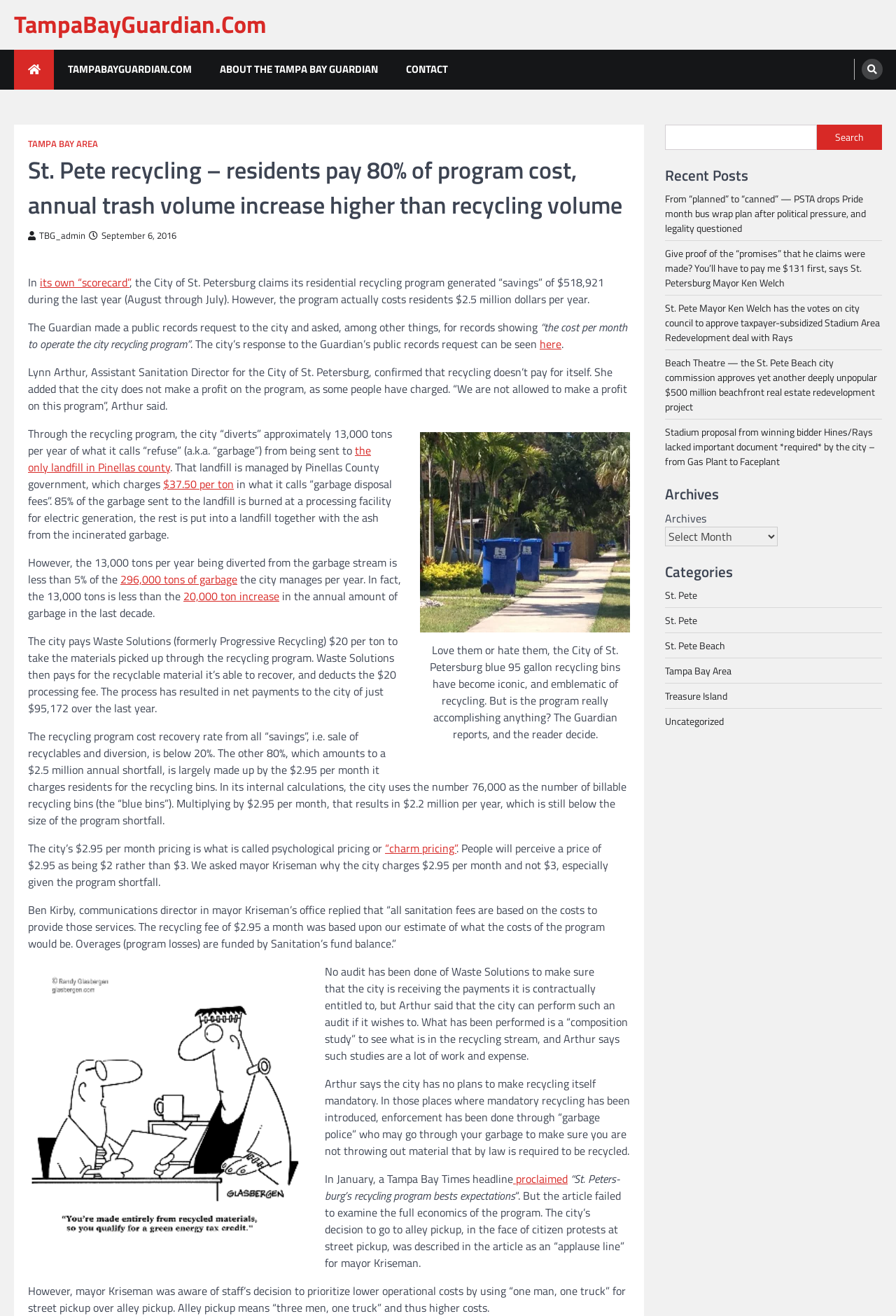Point out the bounding box coordinates of the section to click in order to follow this instruction: "Read the 'St. Pete recycling – residents pay 80% of program cost, annual trash volume increase higher than recycling volume' article".

[0.031, 0.116, 0.703, 0.17]